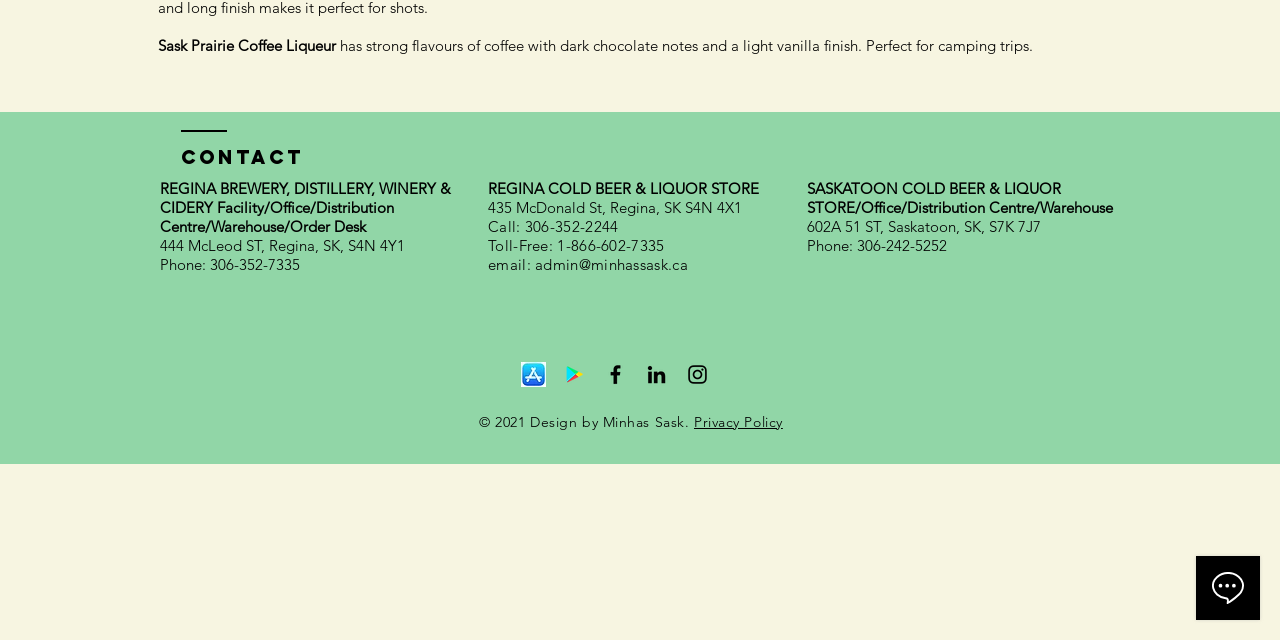Locate the bounding box coordinates of the UI element described by: "aria-label="Black LinkedIn Icon"". Provide the coordinates as four float numbers between 0 and 1, formatted as [left, top, right, bottom].

[0.503, 0.566, 0.523, 0.605]